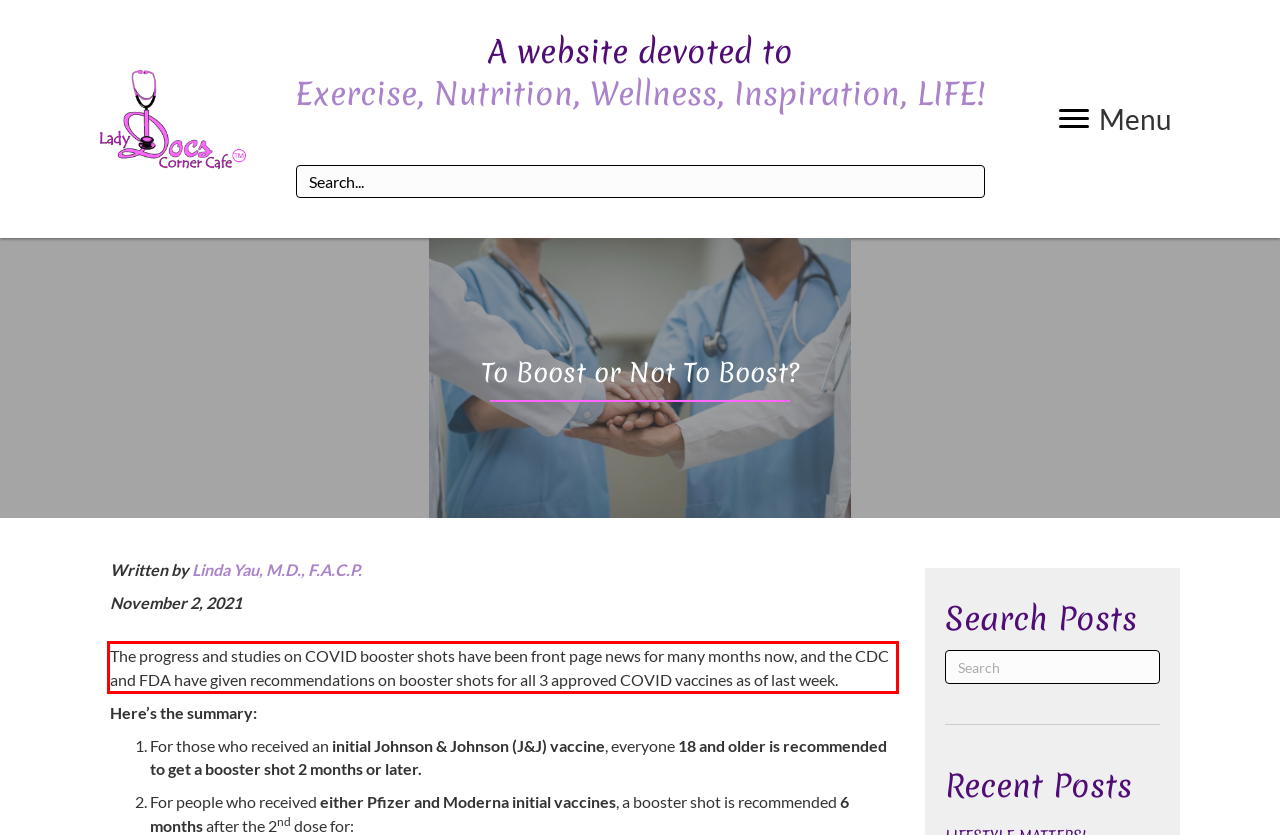The screenshot provided shows a webpage with a red bounding box. Apply OCR to the text within this red bounding box and provide the extracted content.

The progress and studies on COVID booster shots have been front page news for many months now, and the CDC and FDA have given recommendations on booster shots for all 3 approved COVID vaccines as of last week.